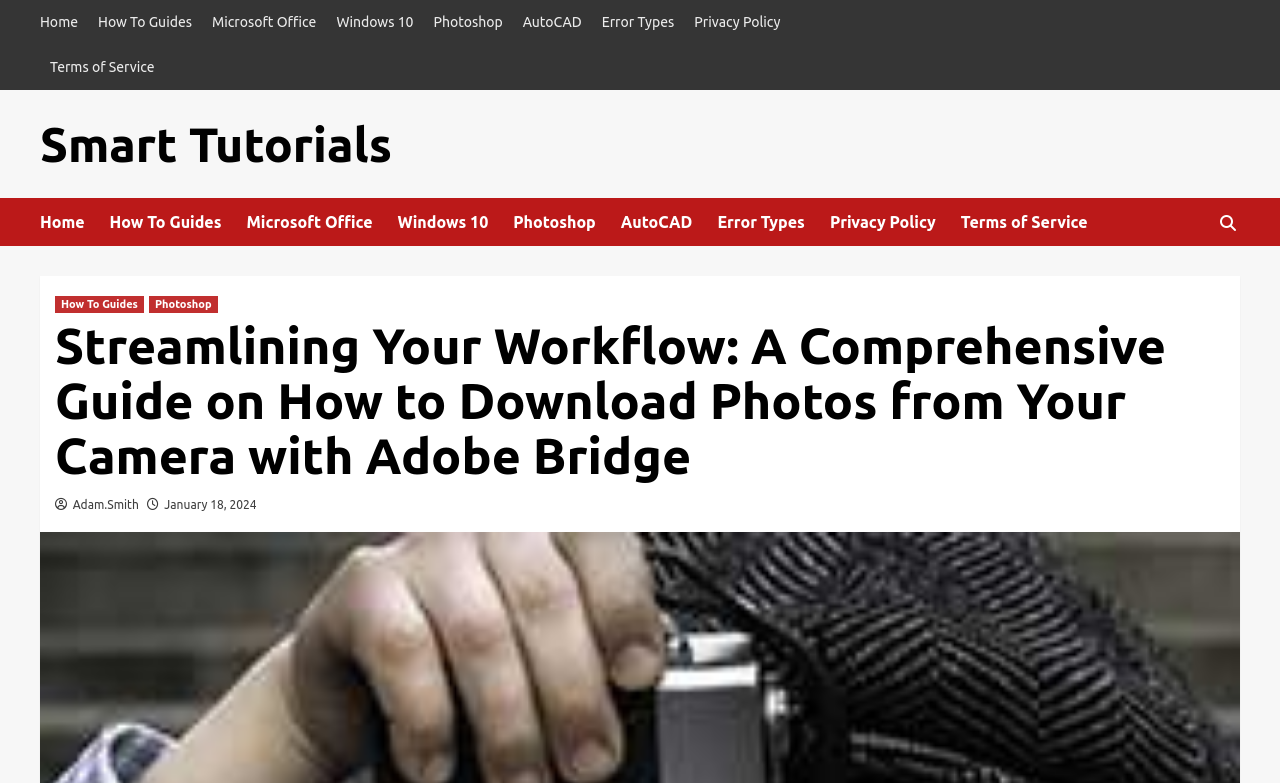Find the bounding box coordinates for the HTML element specified by: "Adam.Smith".

[0.057, 0.636, 0.108, 0.653]